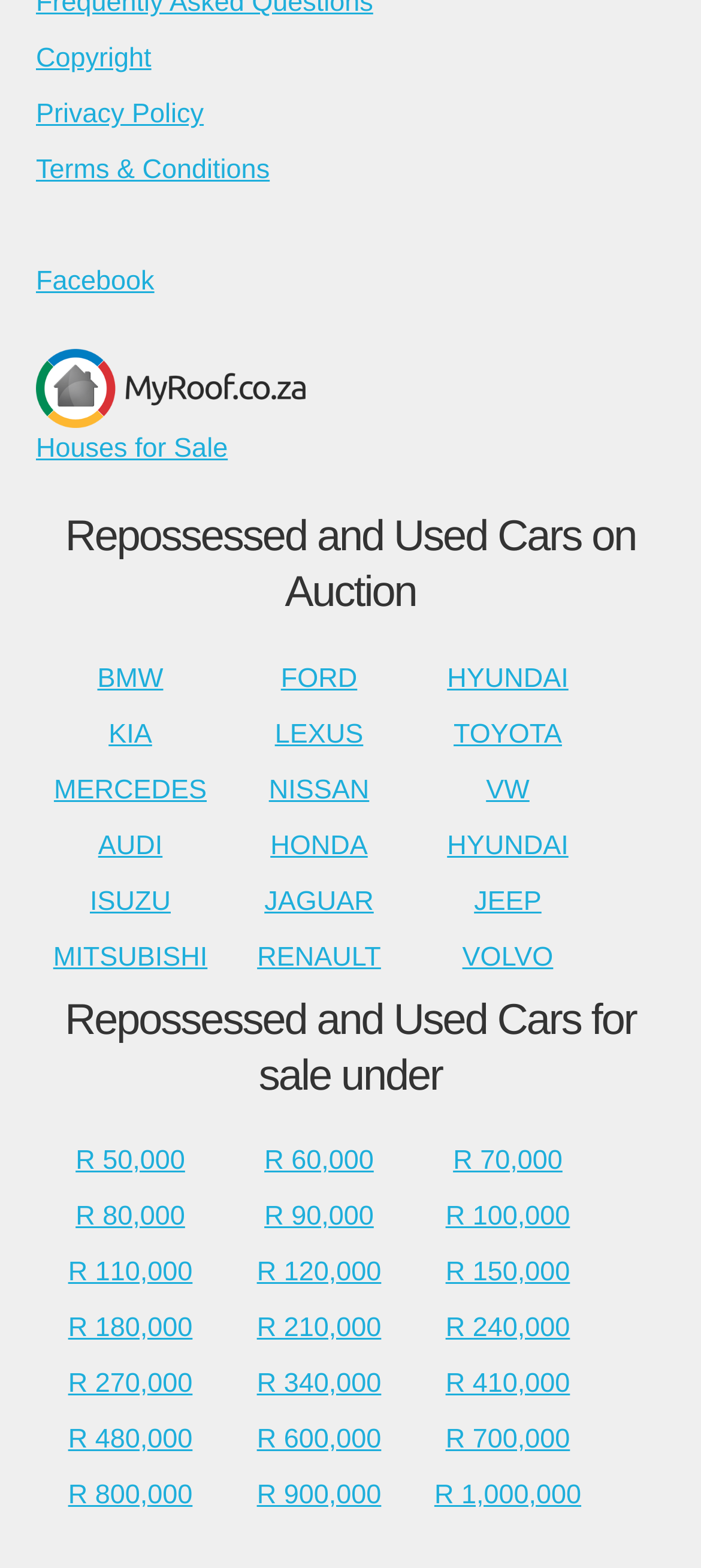Using the information in the image, give a detailed answer to the following question: How many car brands are listed on the webpage?

I counted the links with car brand names, such as BMW, FORD, HYUNDAI, etc., and found 15 different brands listed on the webpage.